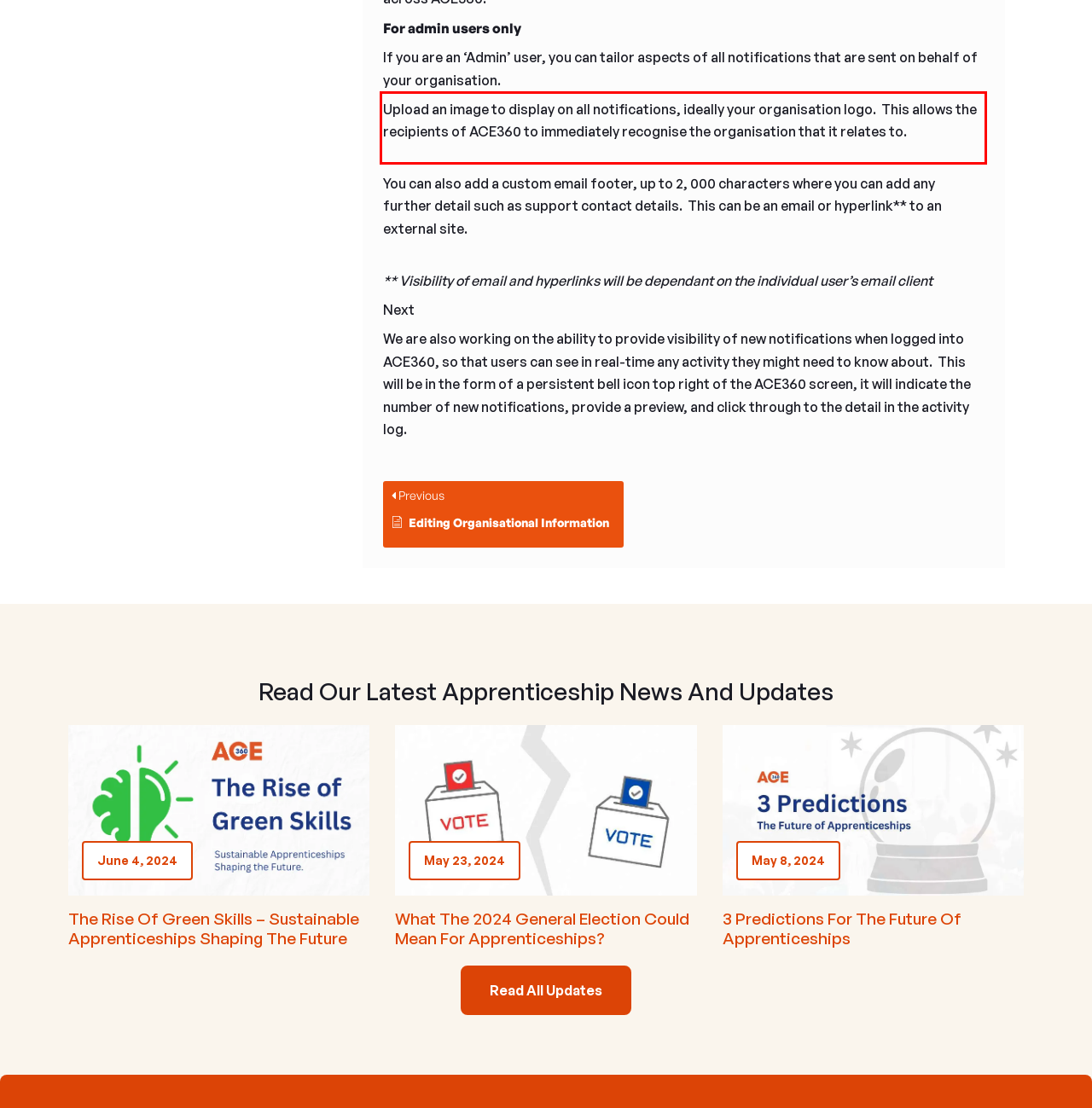You have a screenshot of a webpage with a red bounding box. Identify and extract the text content located inside the red bounding box.

You can also add a custom email footer, up to 2, 000 characters where you can add any further detail such as support contact details. This can be an email or hyperlink** to an external site.